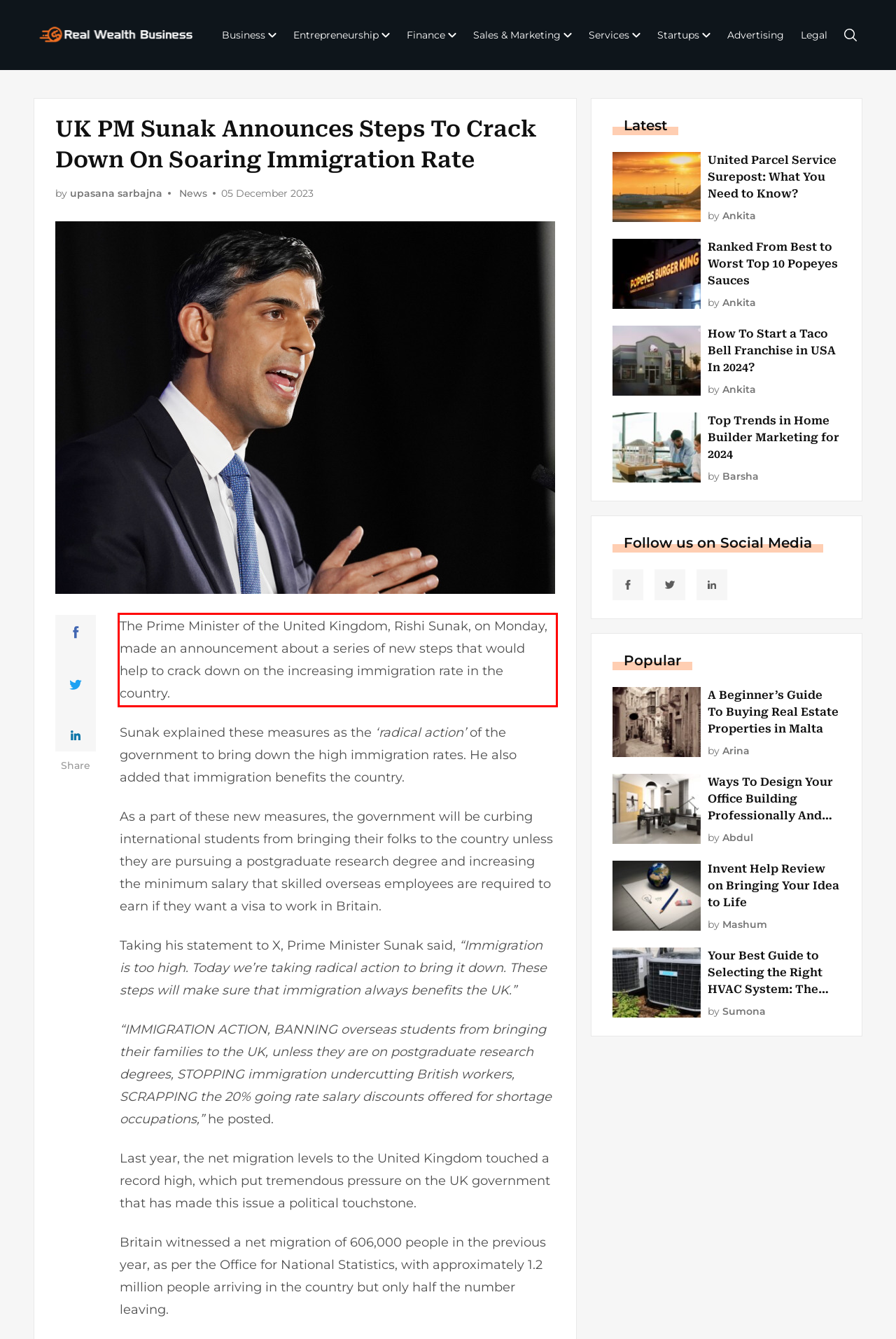By examining the provided screenshot of a webpage, recognize the text within the red bounding box and generate its text content.

The Prime Minister of the United Kingdom, Rishi Sunak, on Monday, made an announcement about a series of new steps that would help to crack down on the increasing immigration rate in the country.